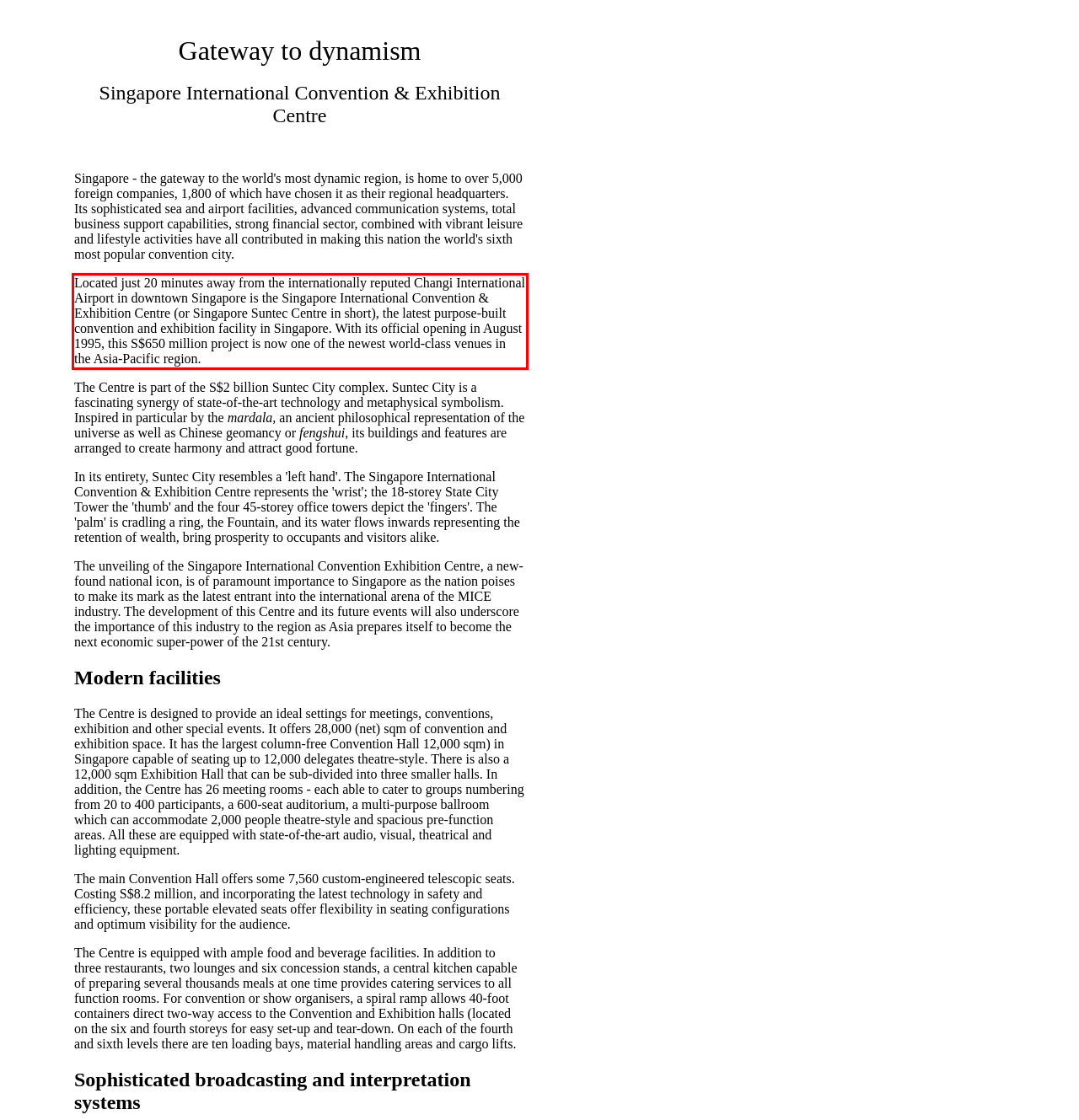Perform OCR on the text inside the red-bordered box in the provided screenshot and output the content.

Located just 20 minutes away from the internationally reputed Changi International Airport in downtown Singapore is the Singapore International Convention & Exhibition Centre (or Singapore Suntec Centre in short), the latest purpose-built convention and exhibition facility in Singapore. With its official opening in August 1995, this S$650 million project is now one of the newest world-class venues in the Asia-Pacific region.